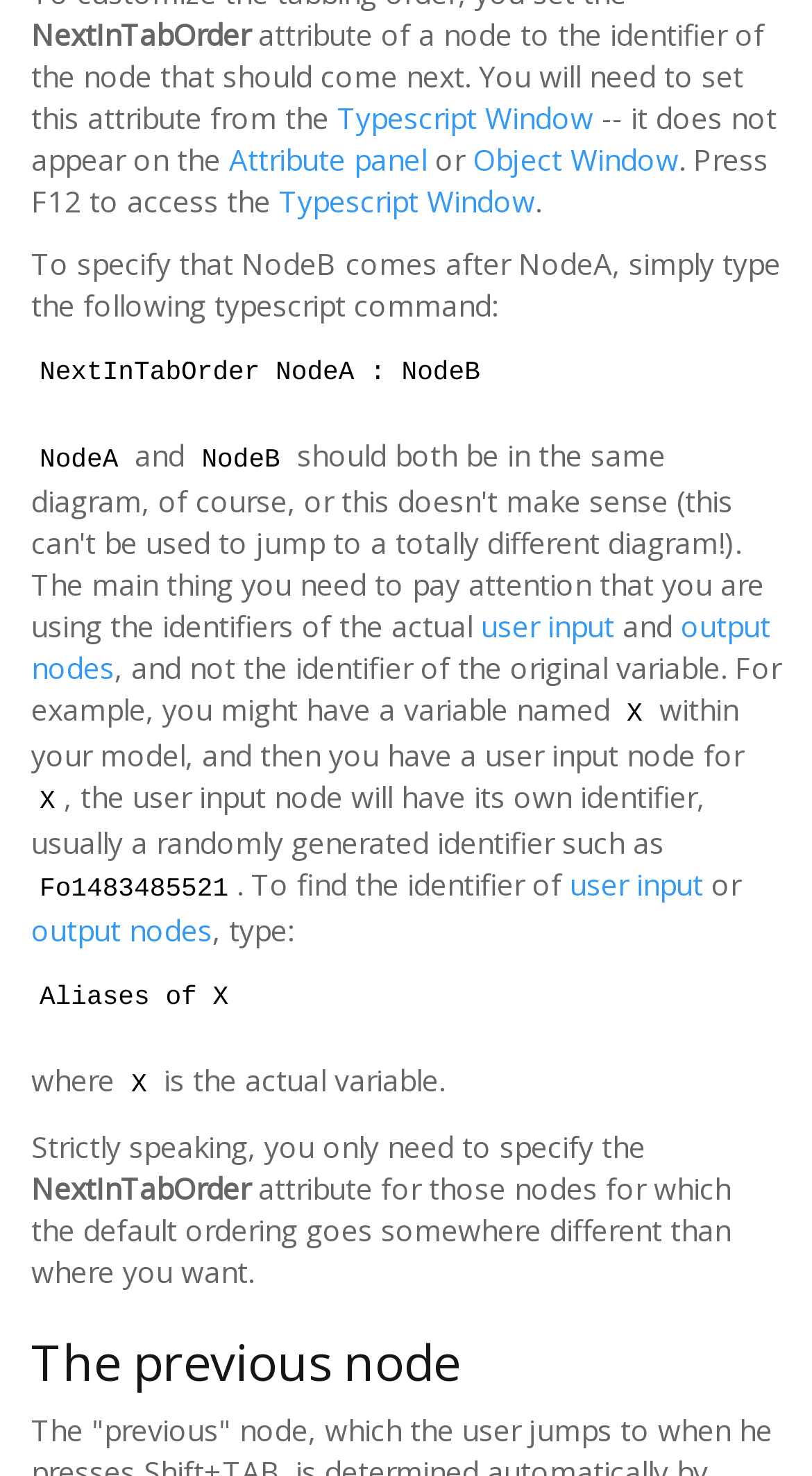Identify the bounding box coordinates of the part that should be clicked to carry out this instruction: "Click on the 'Typescript Window' link".

[0.415, 0.066, 0.731, 0.093]